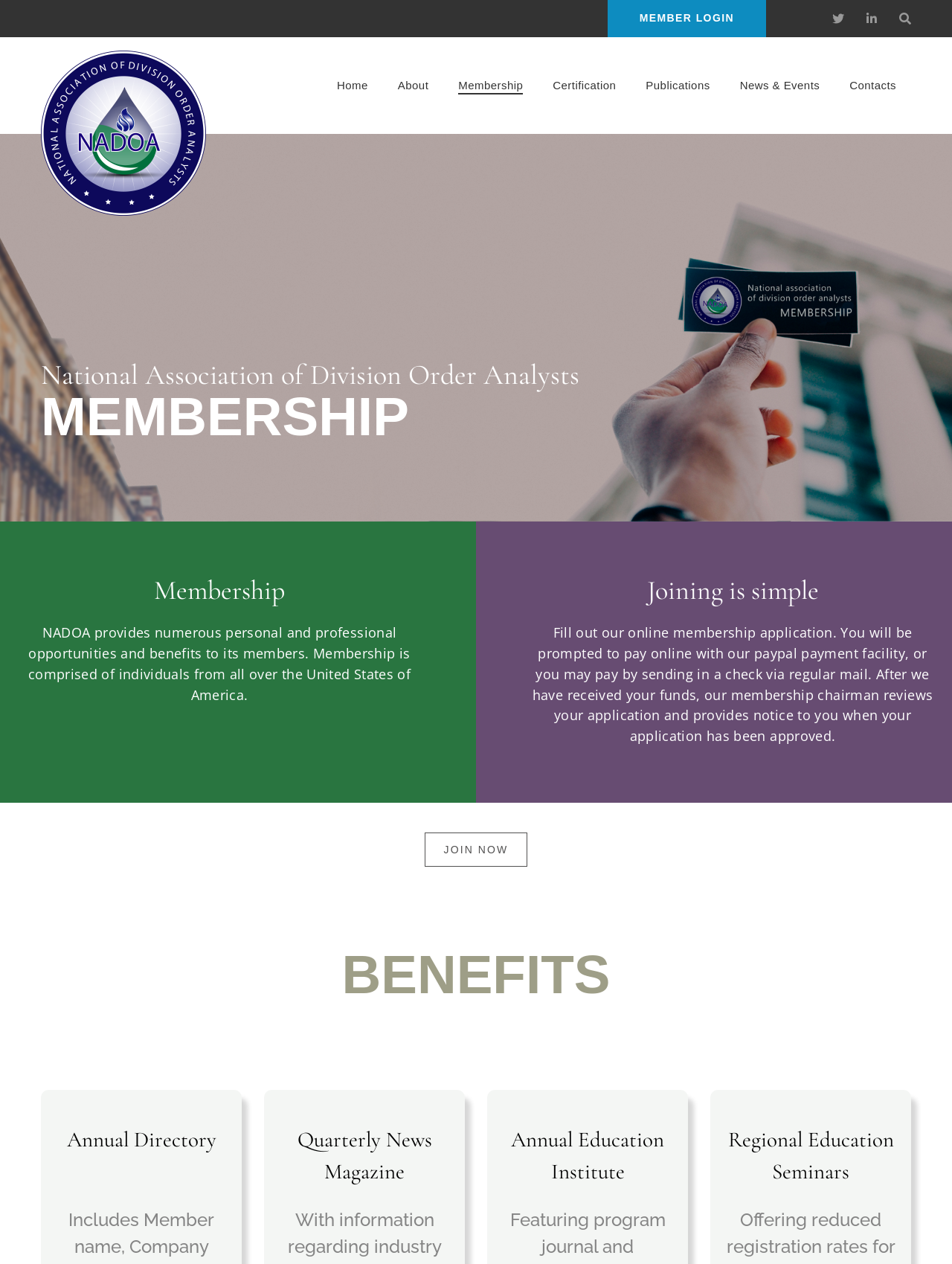Please identify the bounding box coordinates of the area that needs to be clicked to fulfill the following instruction: "Learn about Certification."

[0.581, 0.061, 0.647, 0.075]